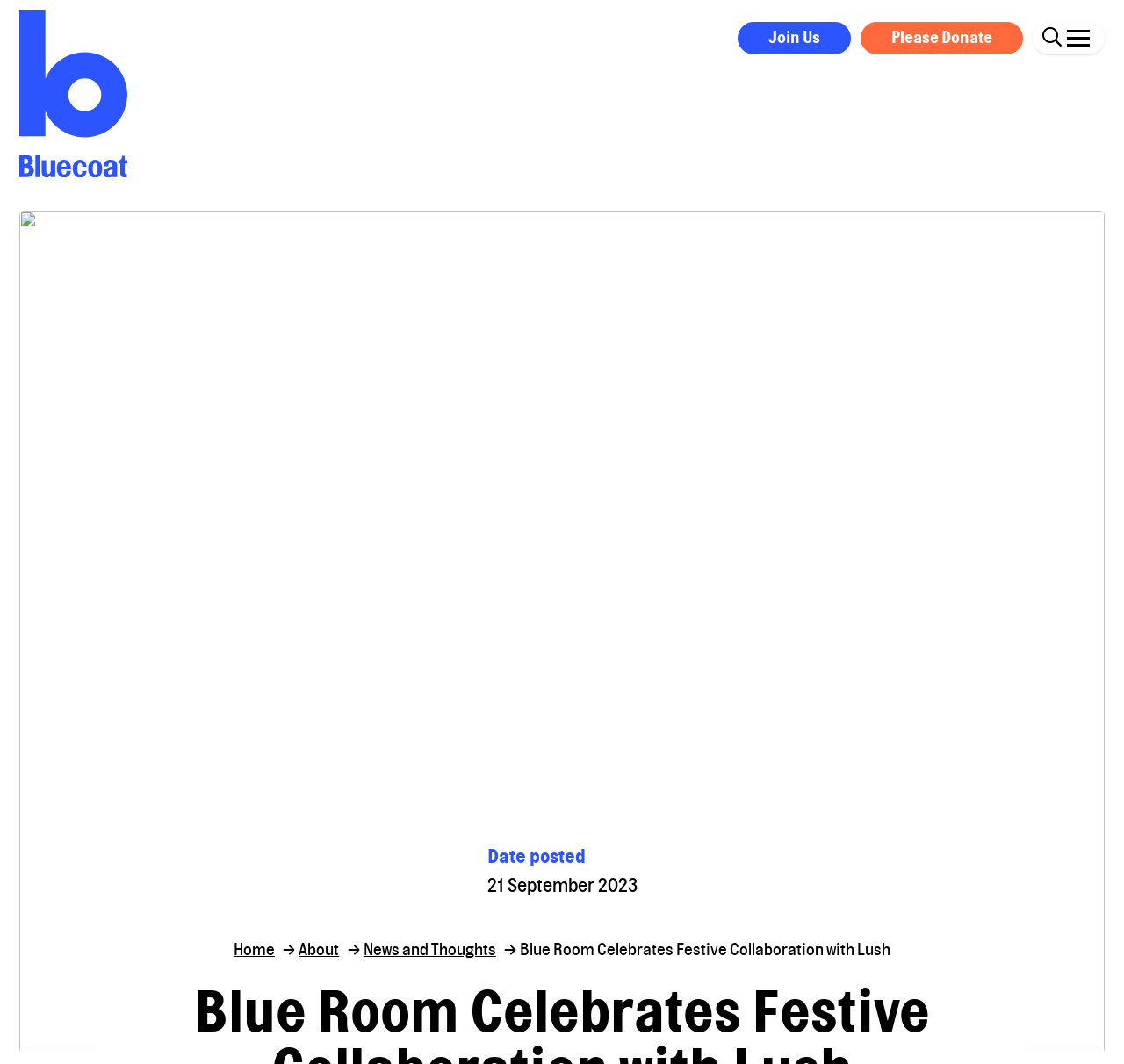Extract the main headline from the webpage and generate its text.

Blue Room Celebrates Festive Collaboration with Lush